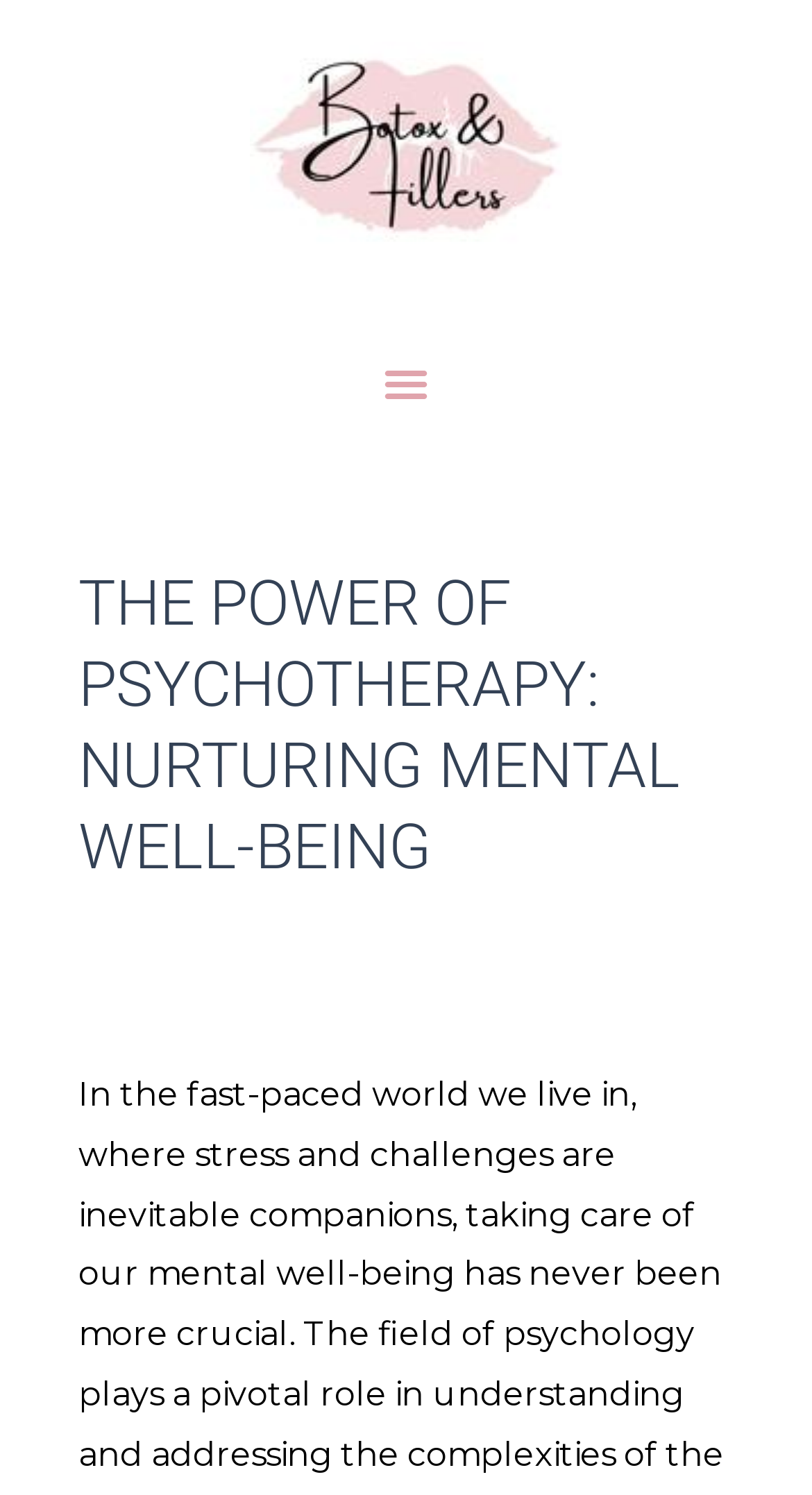Locate the bounding box coordinates of the UI element described by: "Menu". The bounding box coordinates should consist of four float numbers between 0 and 1, i.e., [left, top, right, bottom].

[0.458, 0.233, 0.542, 0.279]